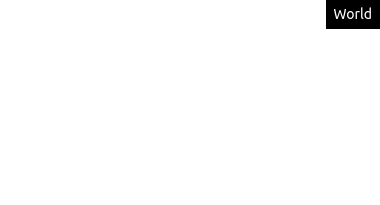Describe the image with as much detail as possible.

The image illustrates a significant news headline: "Alarming news from Hungary. 'It is really a country on the fringes of the European Union.'" This headline suggests a critical state of affairs regarding Hungary's position within the EU and indicates ongoing discussions about the nation's political and economic stability. The accompanying text likely elaborates on this scenario, indicating that current rules allow the European Union to take measures such as freezing the assets of oligarchs, hinting at serious governmental or economic issues within the country. The date mentioned, February 22, 2023, provides context to the timing of this news, reflecting ongoing concerns about Hungary's role in the broader European landscape.